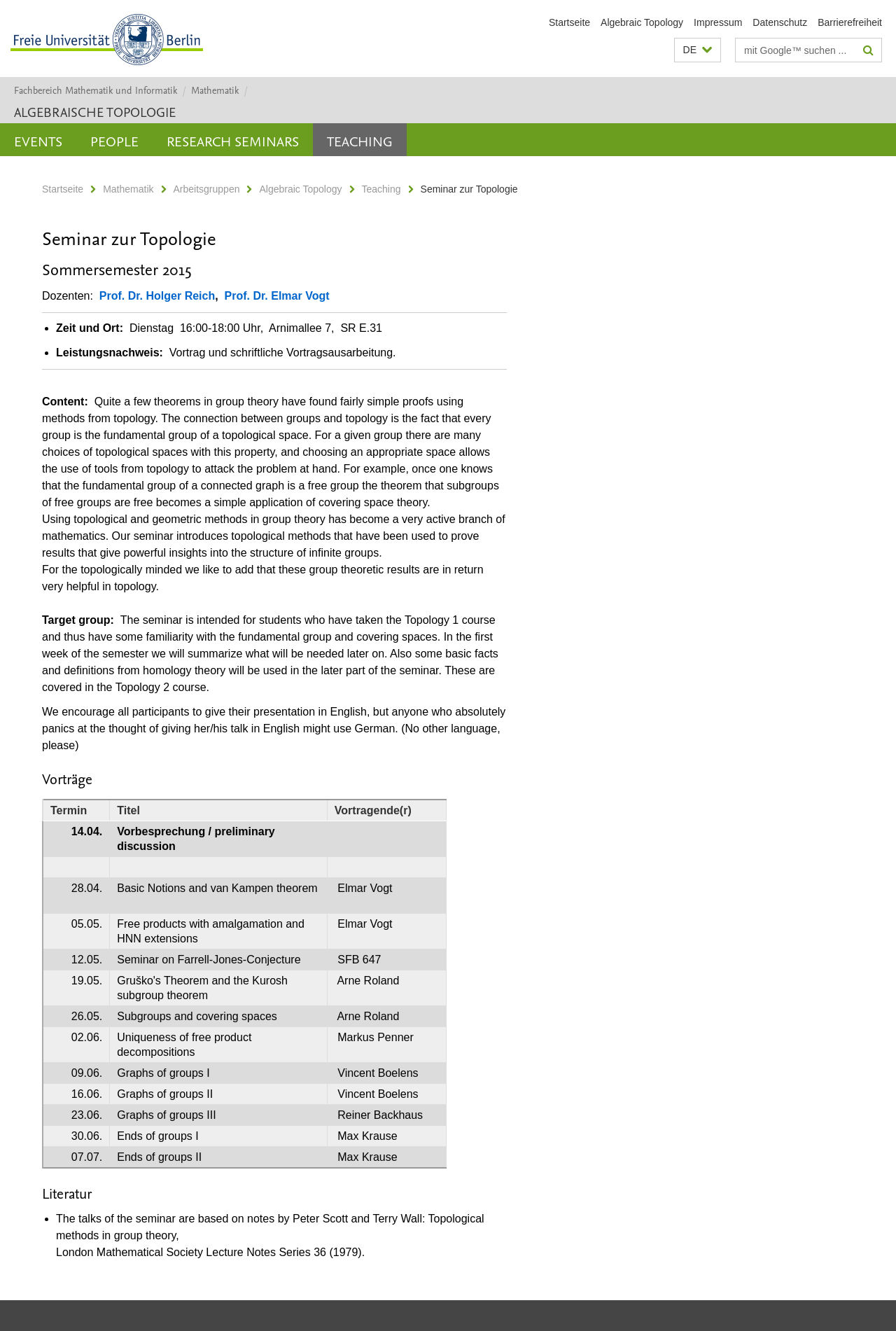Based on the image, provide a detailed response to the question:
Who are the lecturers of the seminar?

I found the answer by looking at the section 'Dozenten:' which lists the lecturers as Prof. Dr. Holger Reich and Prof. Dr. Elmar Vogt.